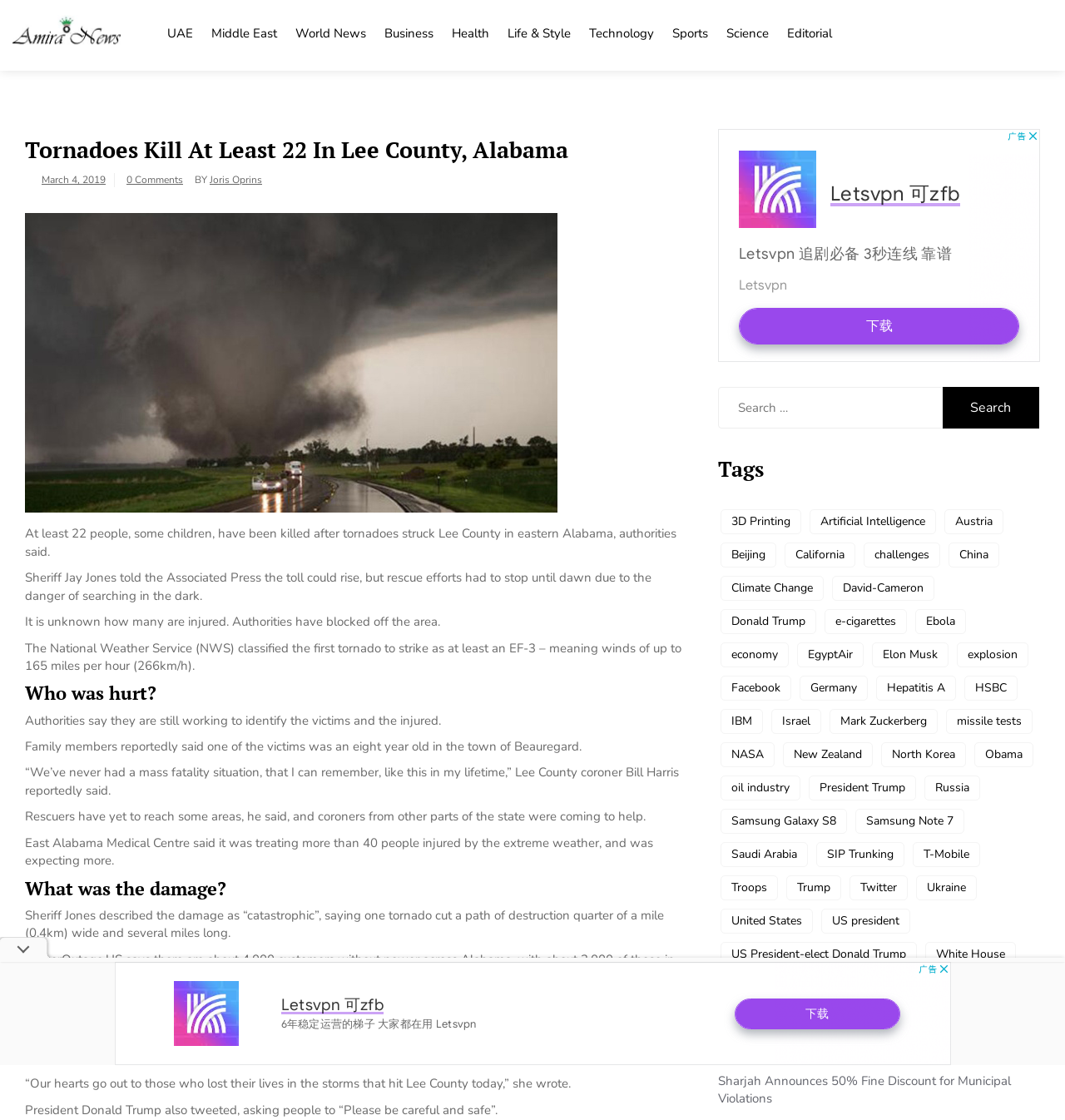Determine the bounding box coordinates for the area that should be clicked to carry out the following instruction: "Click on the 'Tags' heading".

[0.674, 0.405, 0.977, 0.432]